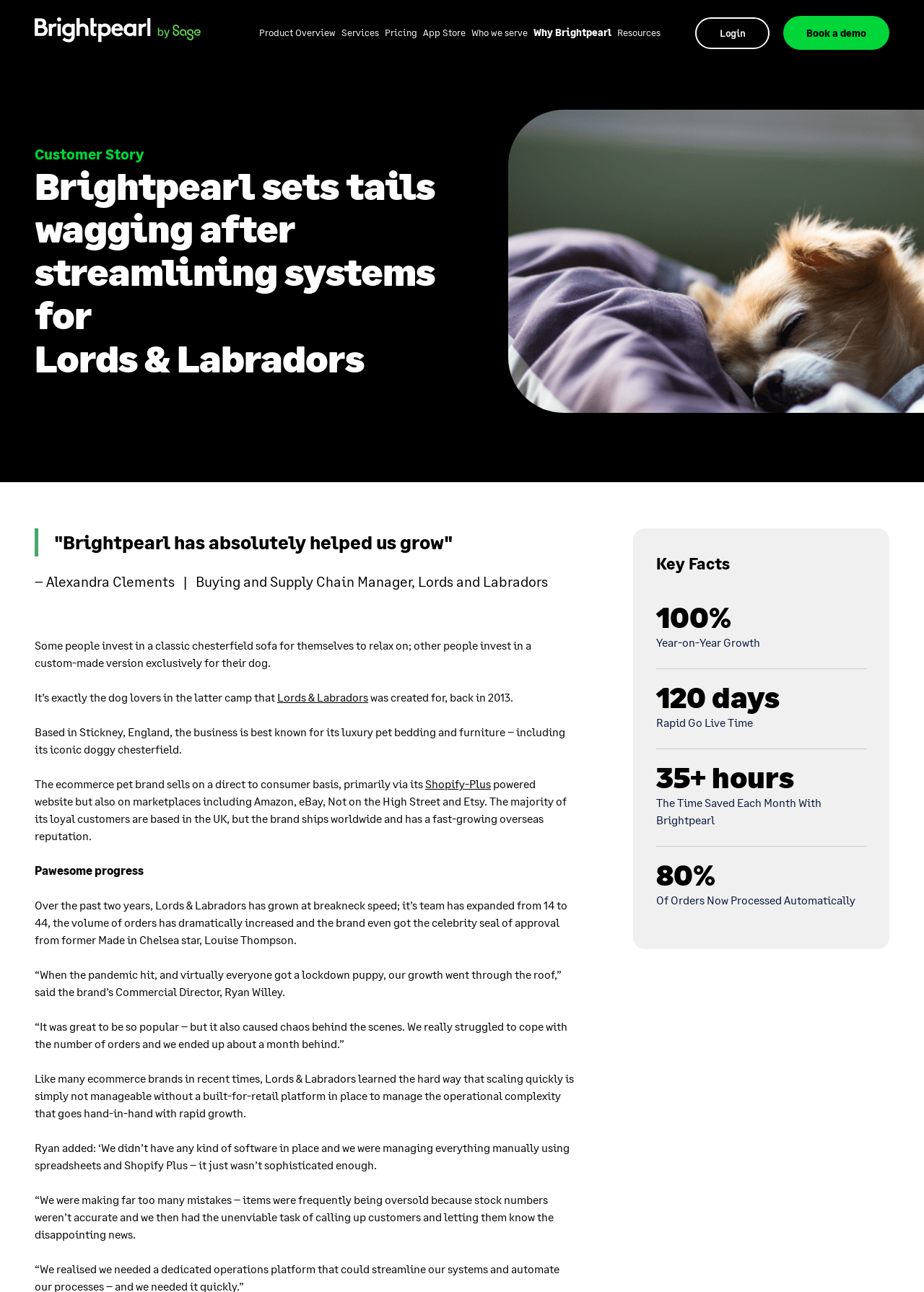Identify the bounding box coordinates of the section that should be clicked to achieve the task described: "Learn more about 'Shopify-Plus'".

[0.46, 0.601, 0.531, 0.612]